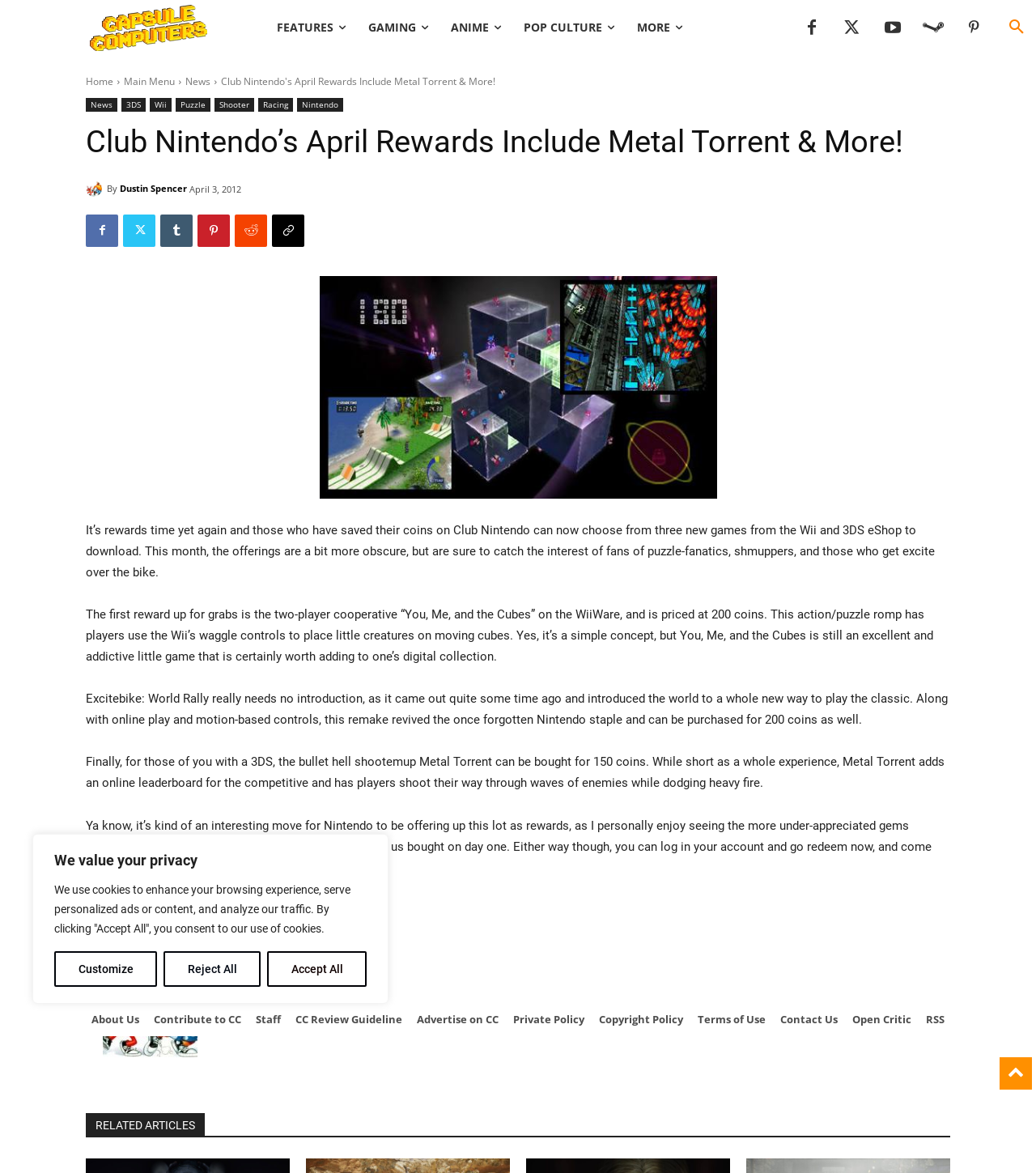Extract the main heading from the webpage content.

Club Nintendo’s April Rewards Include Metal Torrent & More!